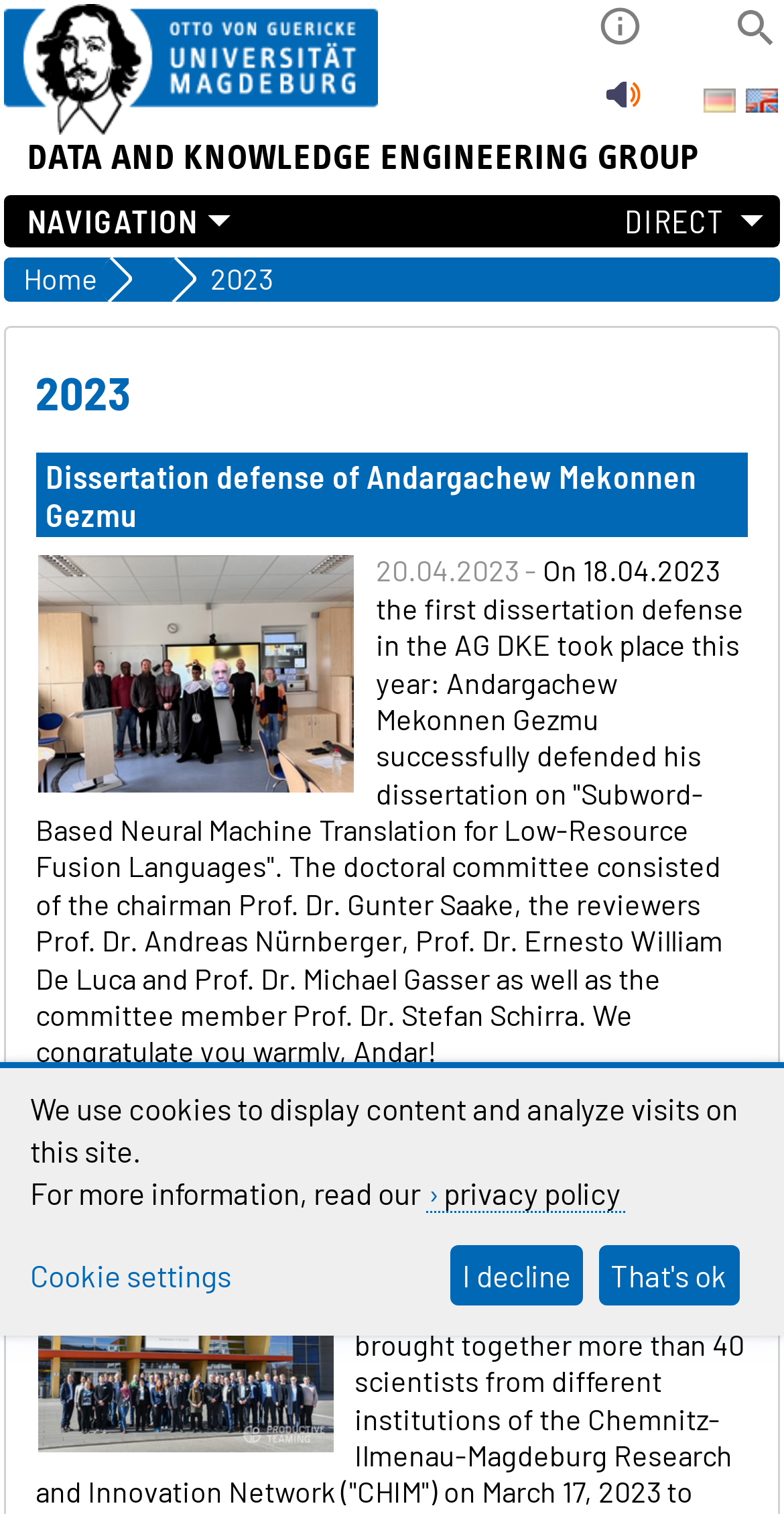Please specify the bounding box coordinates of the clickable region to carry out the following instruction: "Read the news about dissertation defense". The coordinates should be four float numbers between 0 and 1, in the format [left, top, right, bottom].

[0.058, 0.302, 0.889, 0.352]